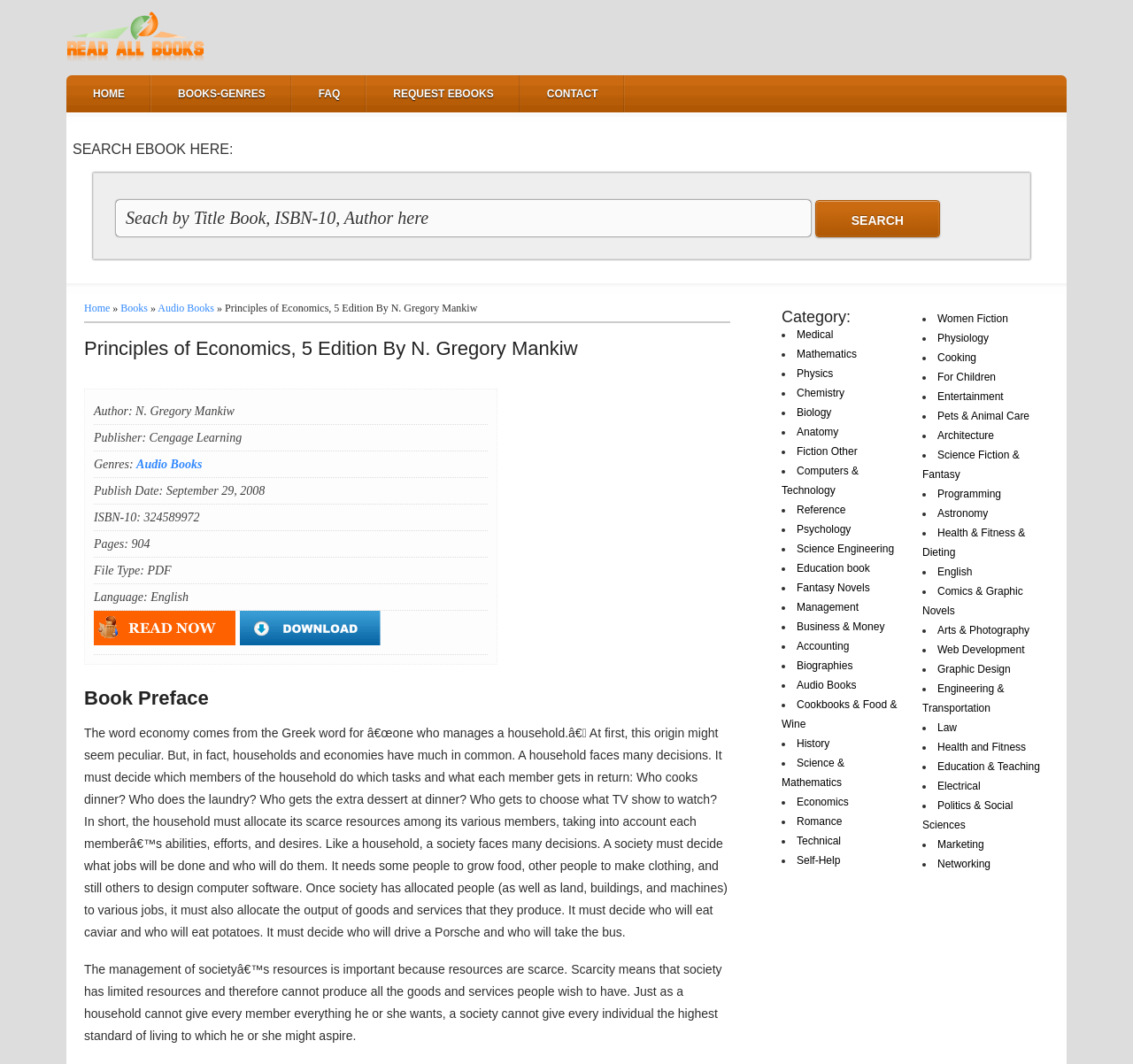Please identify the bounding box coordinates of the element's region that I should click in order to complete the following instruction: "Check the affiliate disclosure". The bounding box coordinates consist of four float numbers between 0 and 1, i.e., [left, top, right, bottom].

None